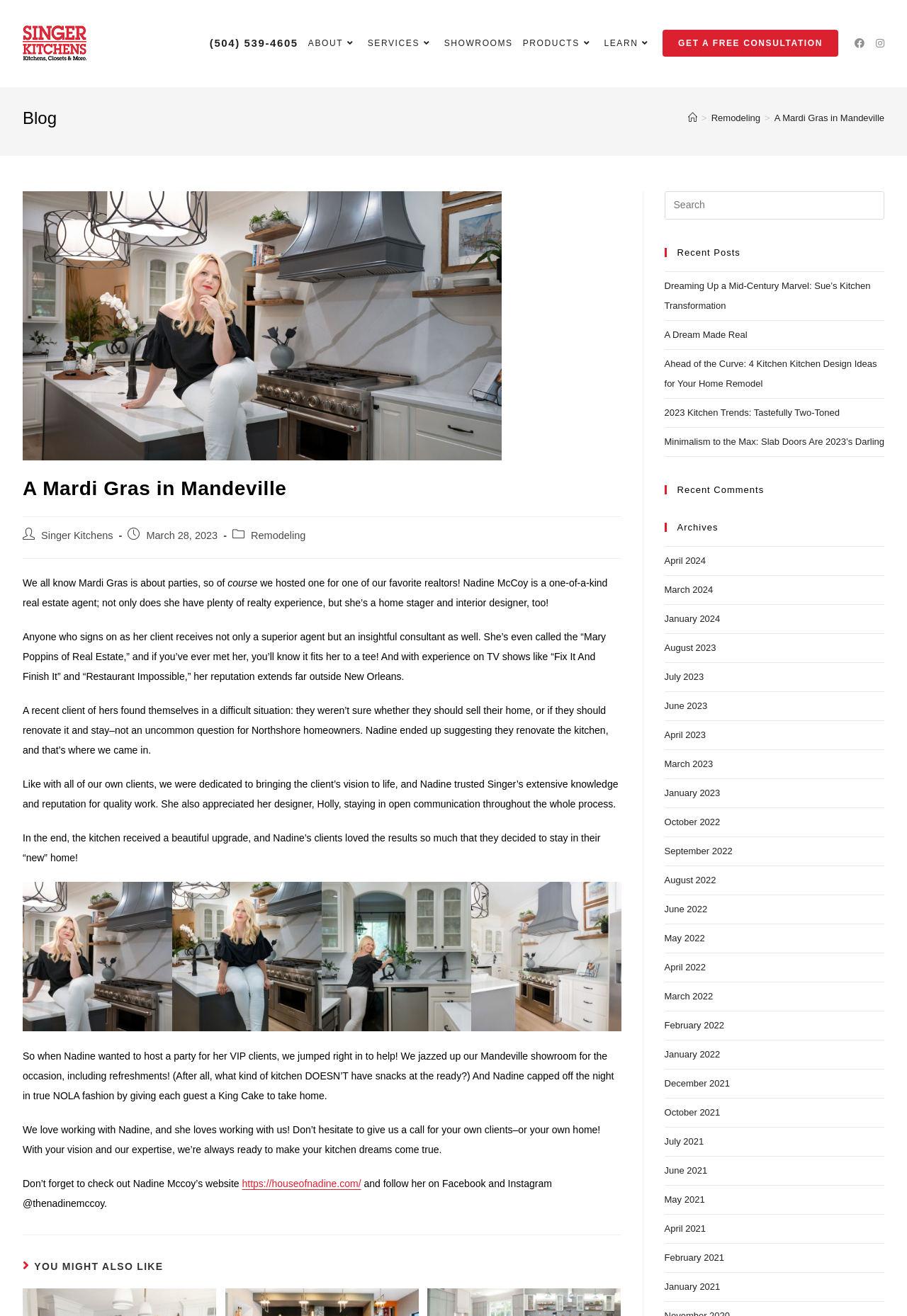Provide your answer in a single word or phrase: 
How many images are there in the article?

5